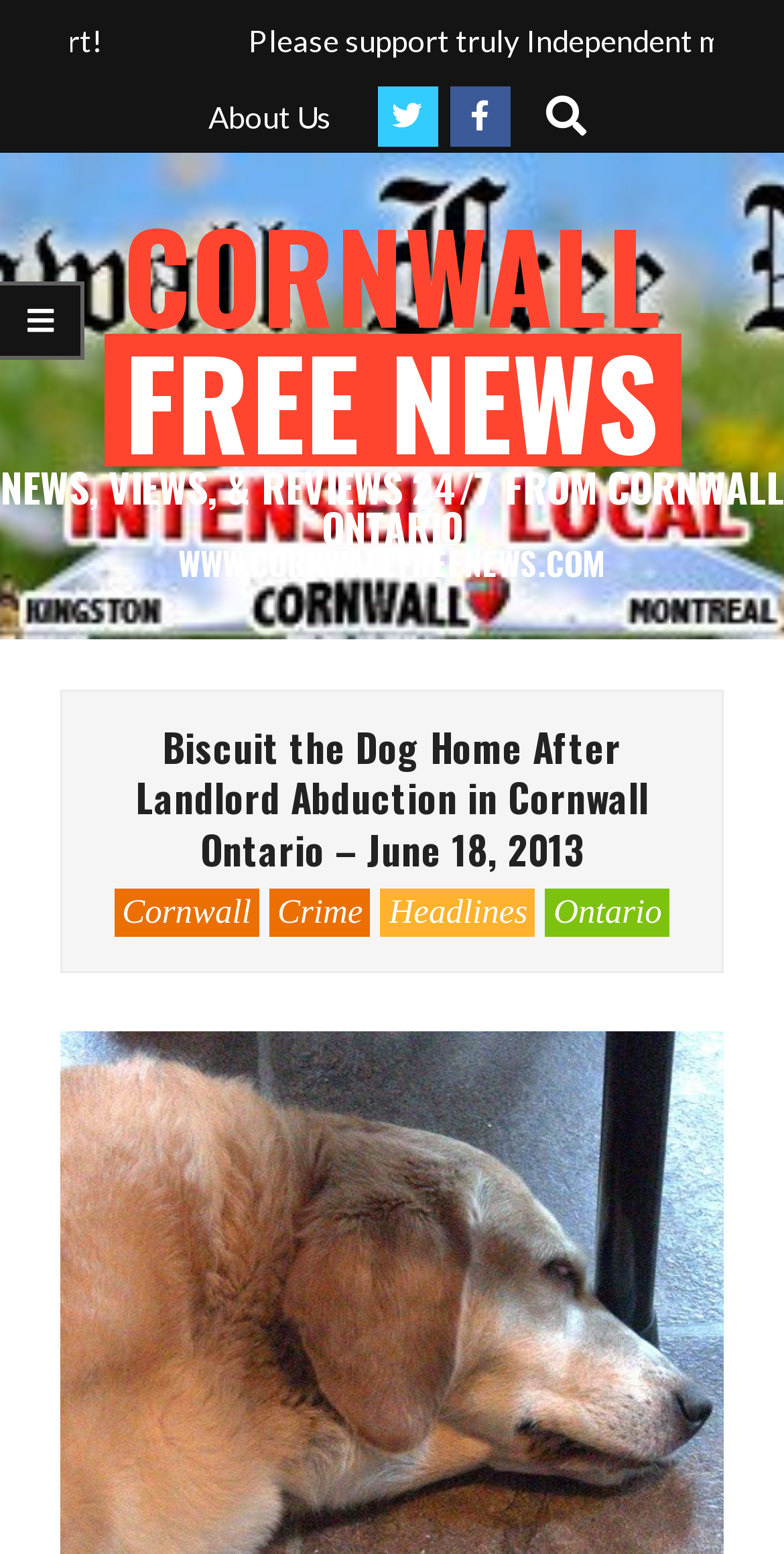Give a comprehensive overview of the webpage, including key elements.

The webpage is about a news article titled "Biscuit the Dog Home After Landlord Abduction in Cornwall Ontario – June 18, 2013". At the top left, there are several links, including "About Us", two icon links, and a "Search" button with a textbox to input search terms. 

Below the top section, there is a horizontal banner with the website's name "CORNWALL FREE NEWS NEWS, VIEWS, & REVIEWS 24/7 FROM CORNWALL ONTARIO WWW.CORNWALLFREENEWS.COM" in a prominent font. 

On the left side, there is a small icon link. The main content area is dominated by the news article's title, which is a heading that spans most of the width. Below the title, there are four links: "Cornwall", "Crime", "Headlines", and "Ontario", which are likely categories or tags related to the news article.